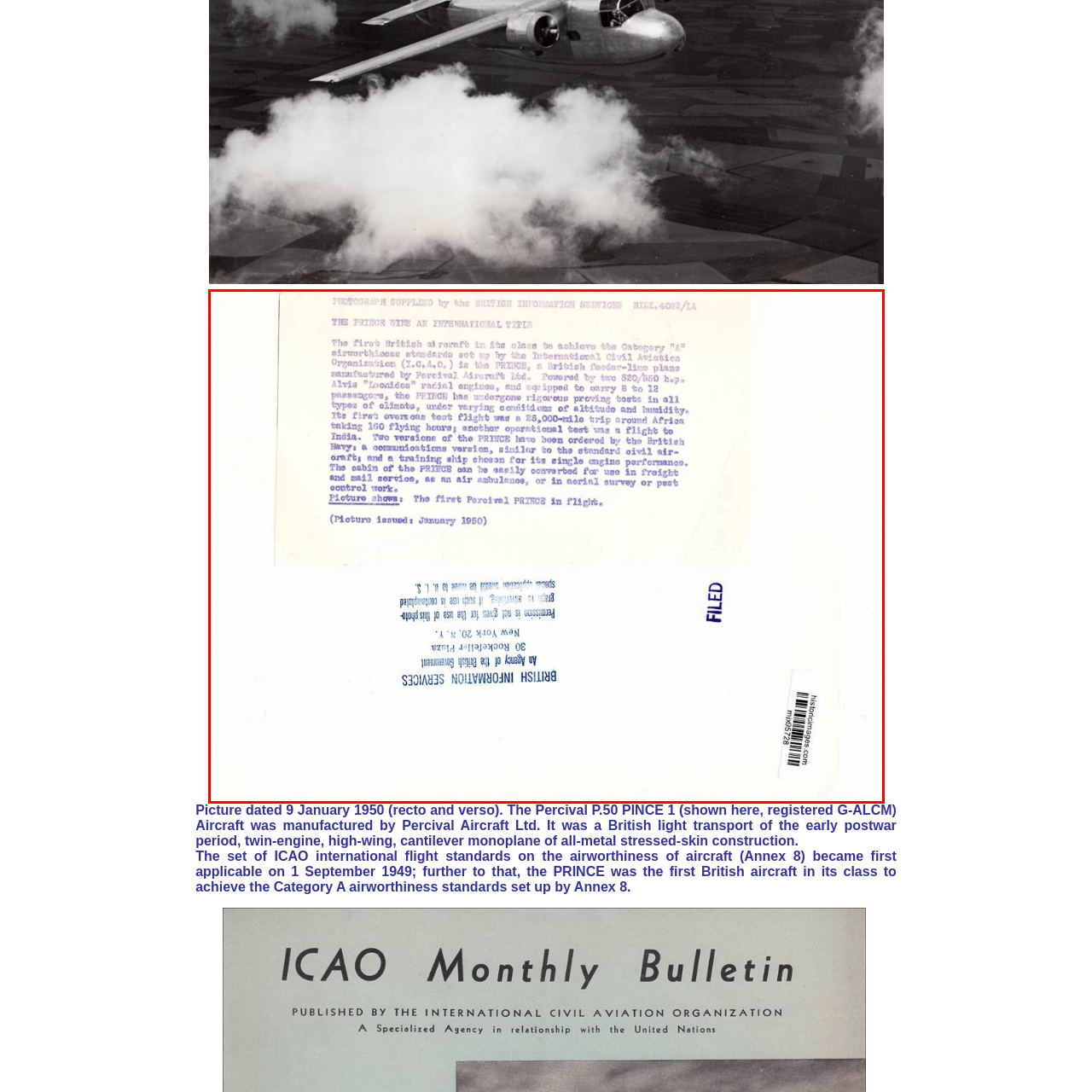Direct your attention to the red-outlined image and answer the question in a word or phrase: When did the ICAO establish the Category A airworthiness standards?

September 1949